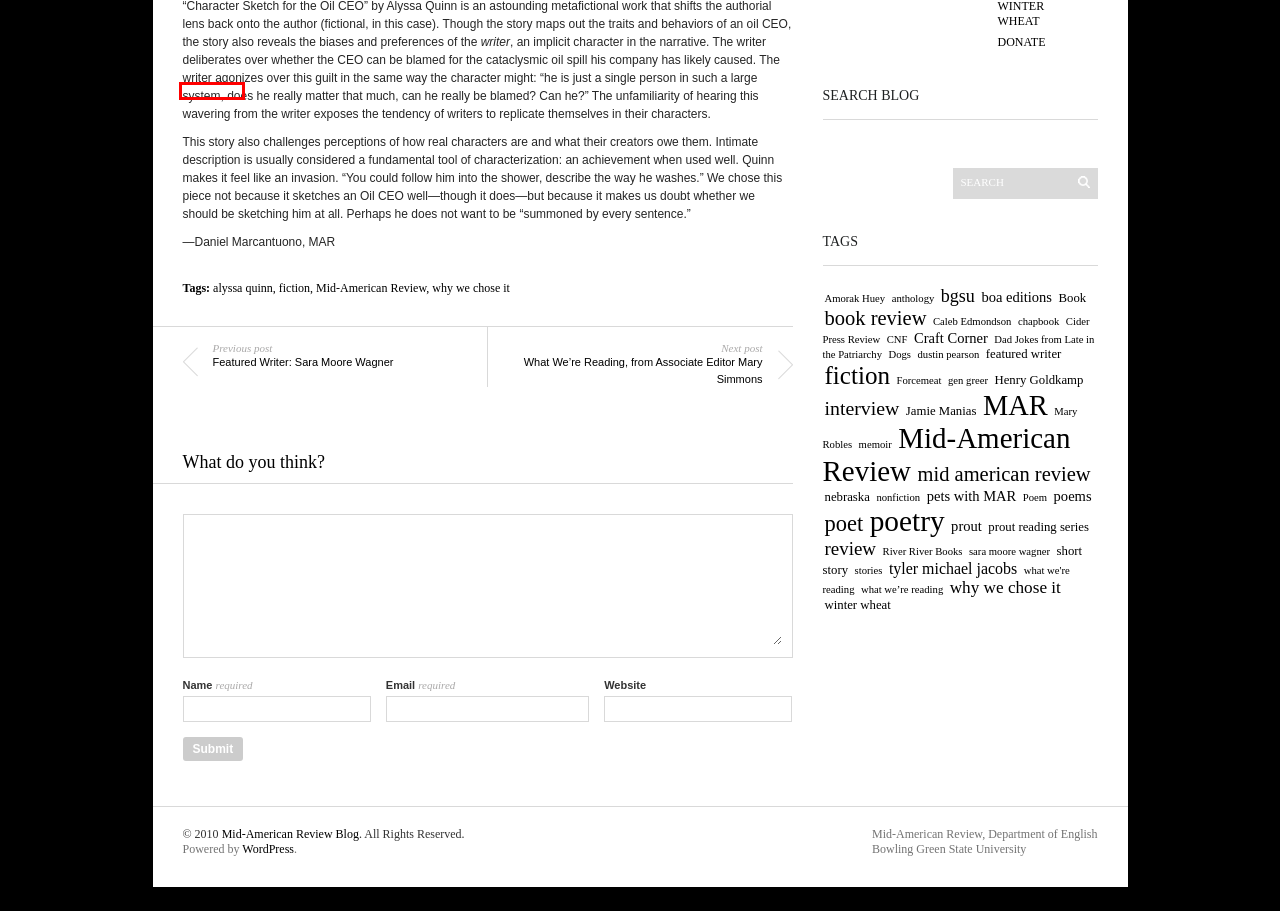You are given a screenshot of a webpage with a red rectangle bounding box around an element. Choose the best webpage description that matches the page after clicking the element in the bounding box. Here are the candidates:
A. Jamie Manias | Mid-American Review Blog
B. why we chose it | Mid-American Review Blog
C. sara moore wagner | Mid-American Review Blog
D. Amorak Huey | Mid-American Review Blog
E. Blog Tool, Publishing Platform, and CMS – WordPress.org
F. Mary Robles | Mid-American Review Blog
G. What We’re Reading, from Associate Editor Mary Simmons | Mid-American Review Blog
H. Cider Press Review | Mid-American Review Blog

E